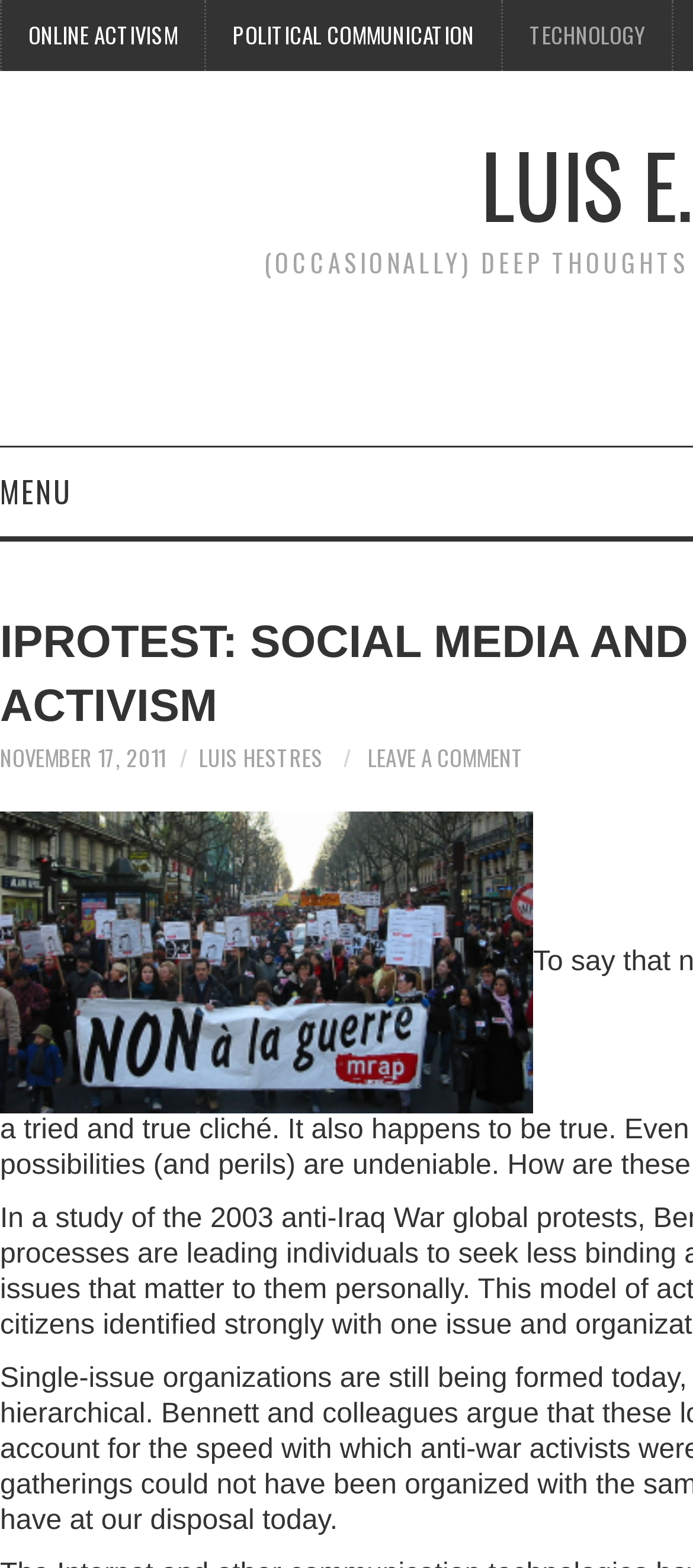What are the main categories of the website?
Please use the visual content to give a single word or phrase answer.

Online Activism, Political Communication, Technology